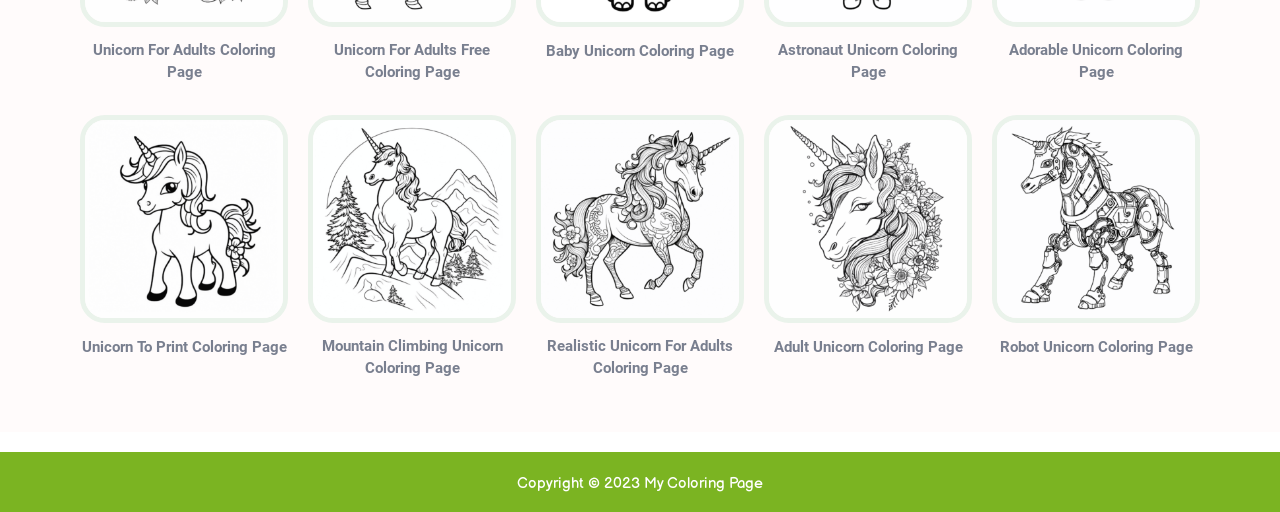Can adults use the coloring pages?
Can you give a detailed and elaborate answer to the question?

Based on the titles and descriptions of the coloring pages, it appears that some of the pages are specifically designed for adults, such as the 'Realistic Unicorn for Adults' and 'Adult Unicorn Coloring Page' options.